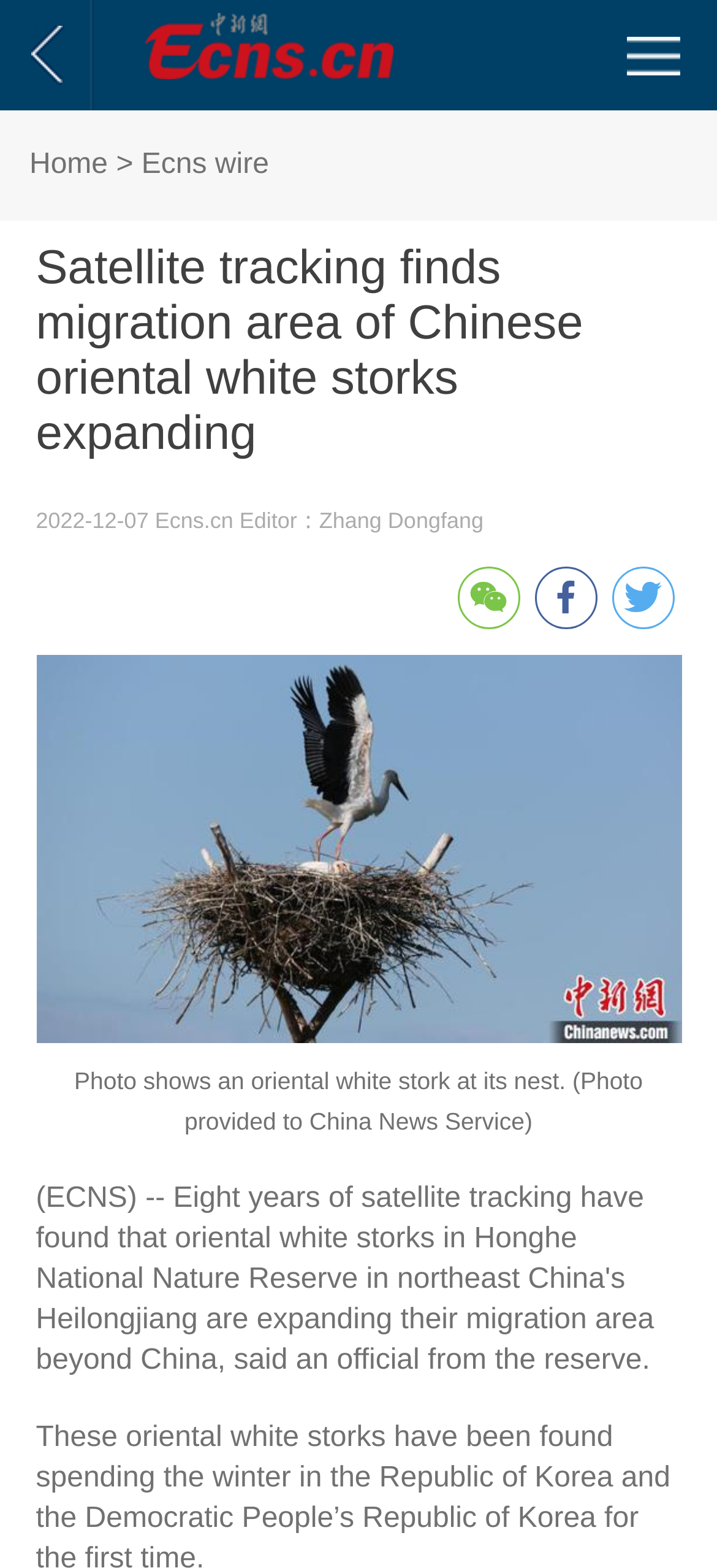Give a detailed account of the webpage.

The webpage is about a news article titled "Satellite tracking finds migration area of Chinese oriental white storks expanding". At the top left corner, there is a small link. Below it, there is a horizontal navigation bar with a link to the "Home" page and a text indicating the news source, "Ecns wire". 

The main title of the article is prominently displayed in the middle of the top section, with the date "2022-12-07" and the editor's name "Zhang Dongfang" written in smaller text below it. 

On the right side of the top section, there are three small social media links represented by icons. 

The main content of the article is accompanied by a large image that takes up most of the page, showing an oriental white stork at its nest. The image is captioned "Photo shows an oriental white stork at its nest. (Photo provided to China News Service)". 

There is also a smaller image above the main title, but it does not have a descriptive text. Above the navigation bar, there is a small link, and another small link is located at the top right corner of the page.